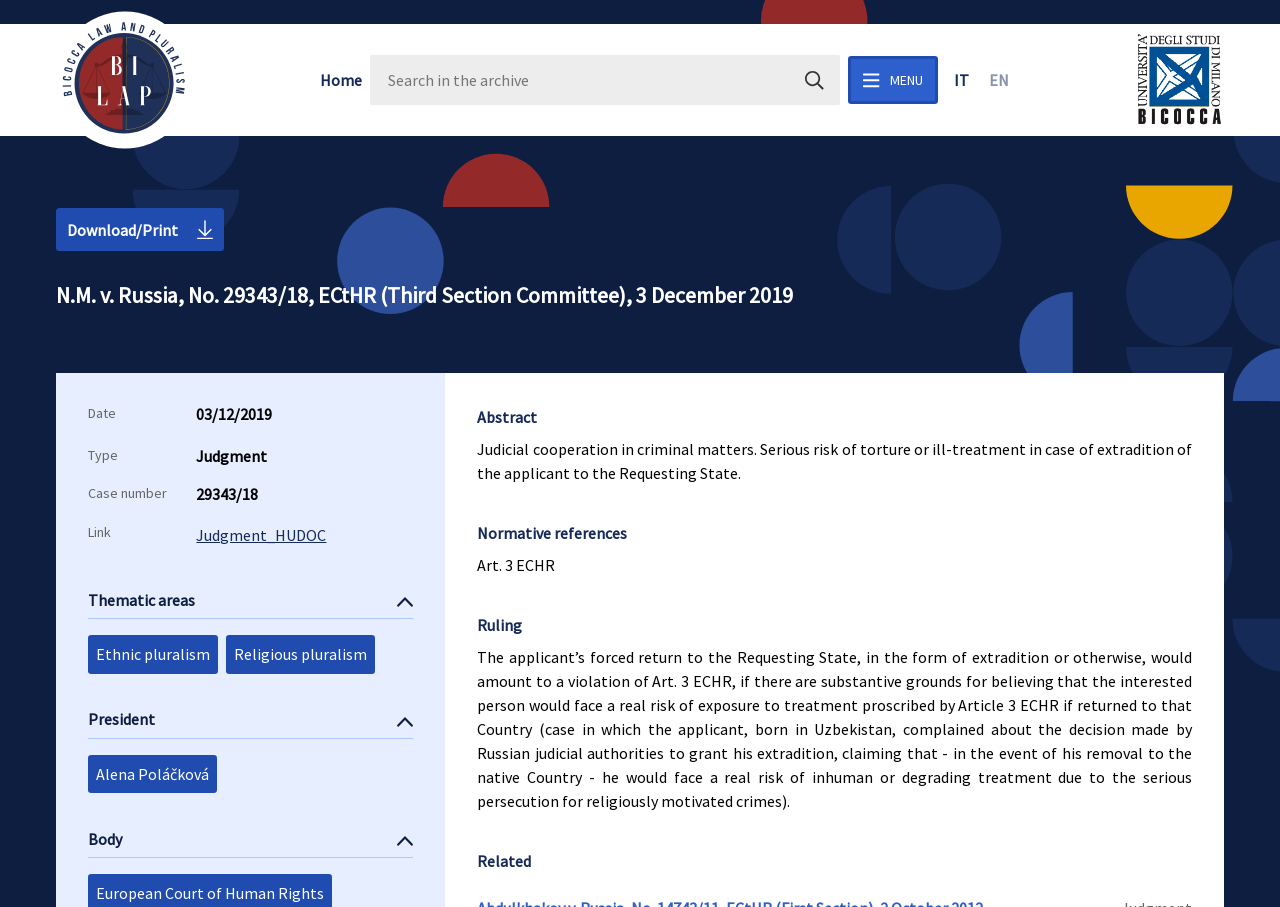Please indicate the bounding box coordinates of the element's region to be clicked to achieve the instruction: "Go to the home page". Provide the coordinates as four float numbers between 0 and 1, i.e., [left, top, right, bottom].

[0.25, 0.076, 0.282, 0.101]